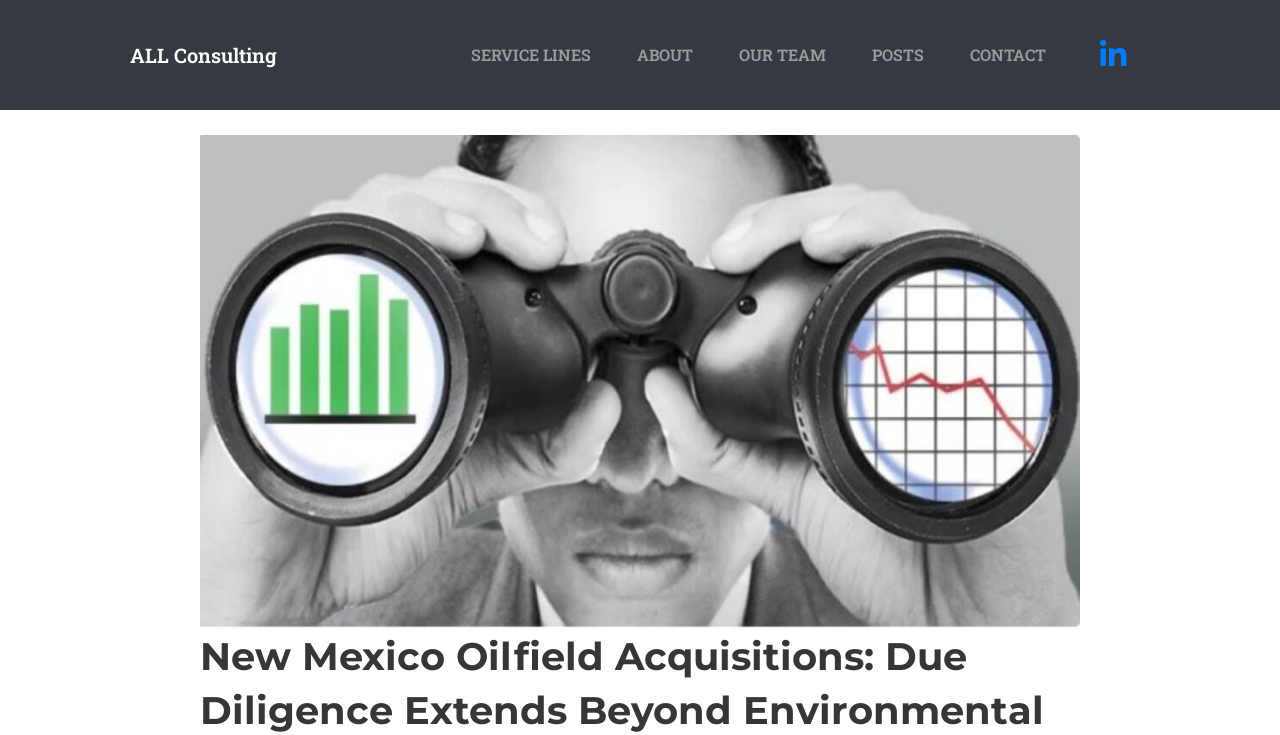Refer to the screenshot and give an in-depth answer to this question: What is the name of the company?

I determined the answer by looking at the root element, which contains the company name 'ALL Consulting' as a link.